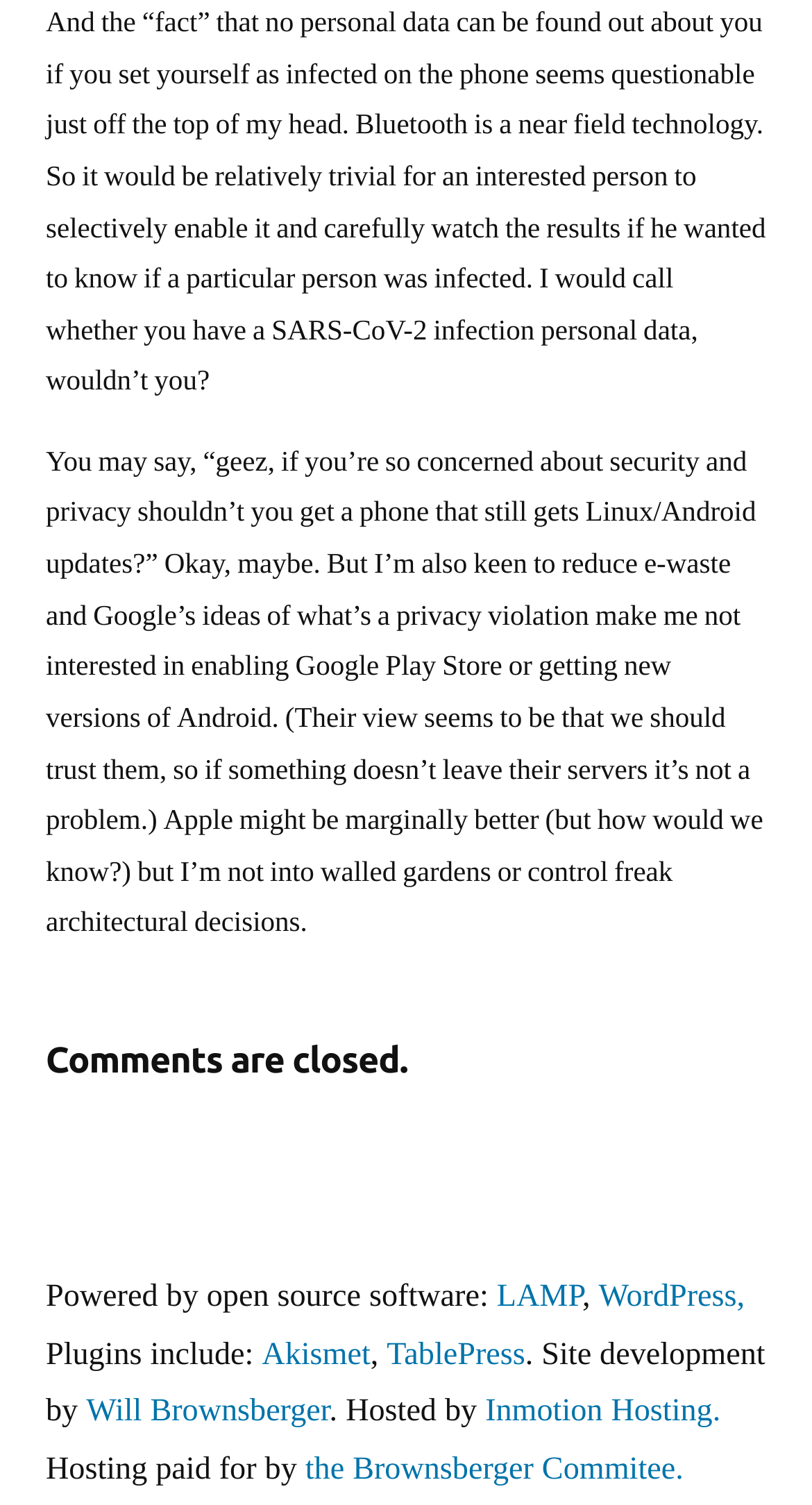Provide the bounding box coordinates of the HTML element described by the text: "the Brownsberger Commitee.".

[0.376, 0.963, 0.842, 0.989]